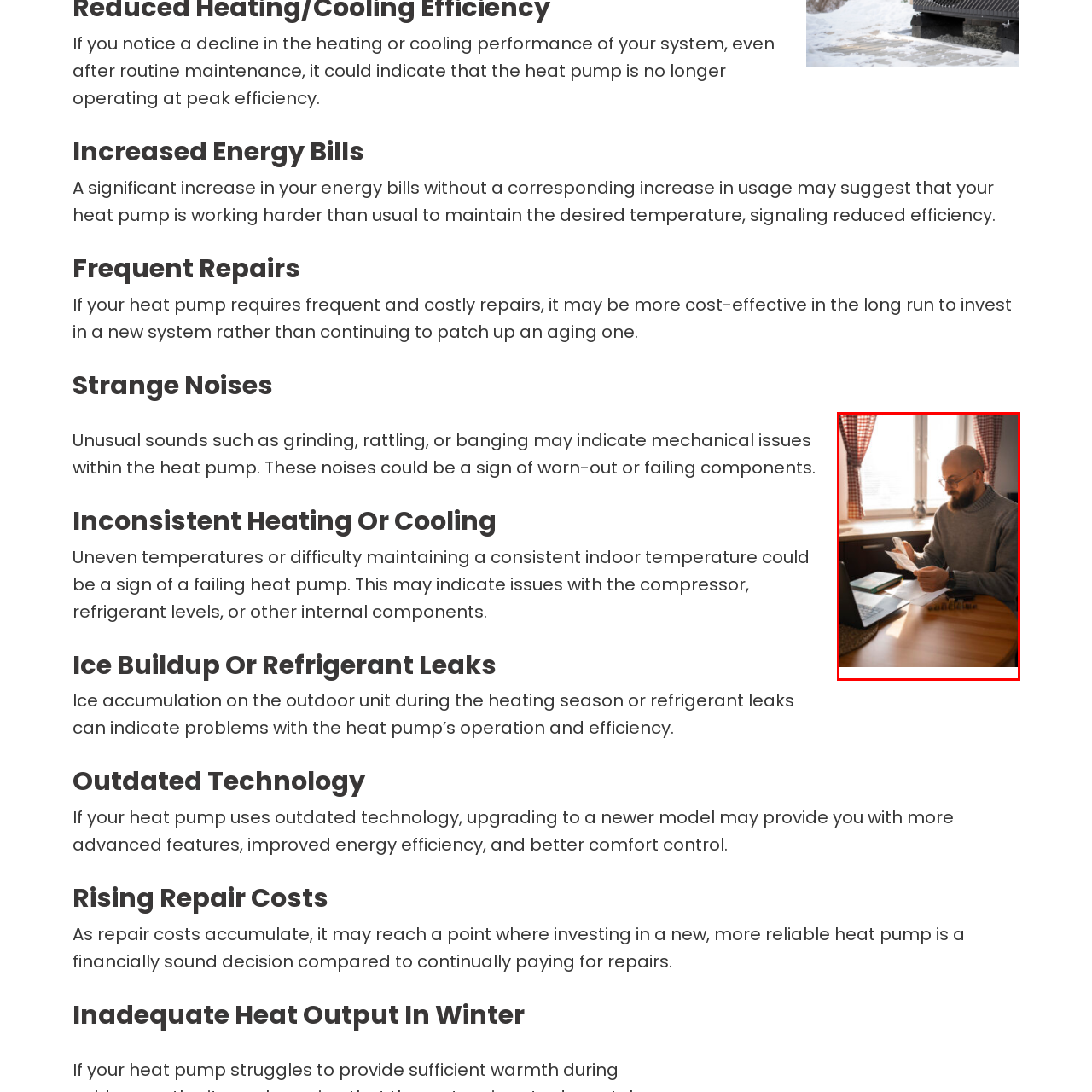Explain in detail what is depicted in the image enclosed by the red boundary.

The image depicts a man sitting at a wooden dining table, attentively reviewing a document in one hand while holding a mobile device in the other. He is dressed in a cozy gray sweater, suggesting a casual and comfortable setting. Beside him, a laptop is open, indicating he may be comparing data or managing finances. The room is well-lit by natural light coming through a window adorned with checkered curtains. Books and papers are scattered on the table, hinting at an organized effort to manage household or financial tasks. This scene evokes a sense of diligence, likely connected to monitoring or addressing rising energy bills and associated expenses related to home heating solutions.